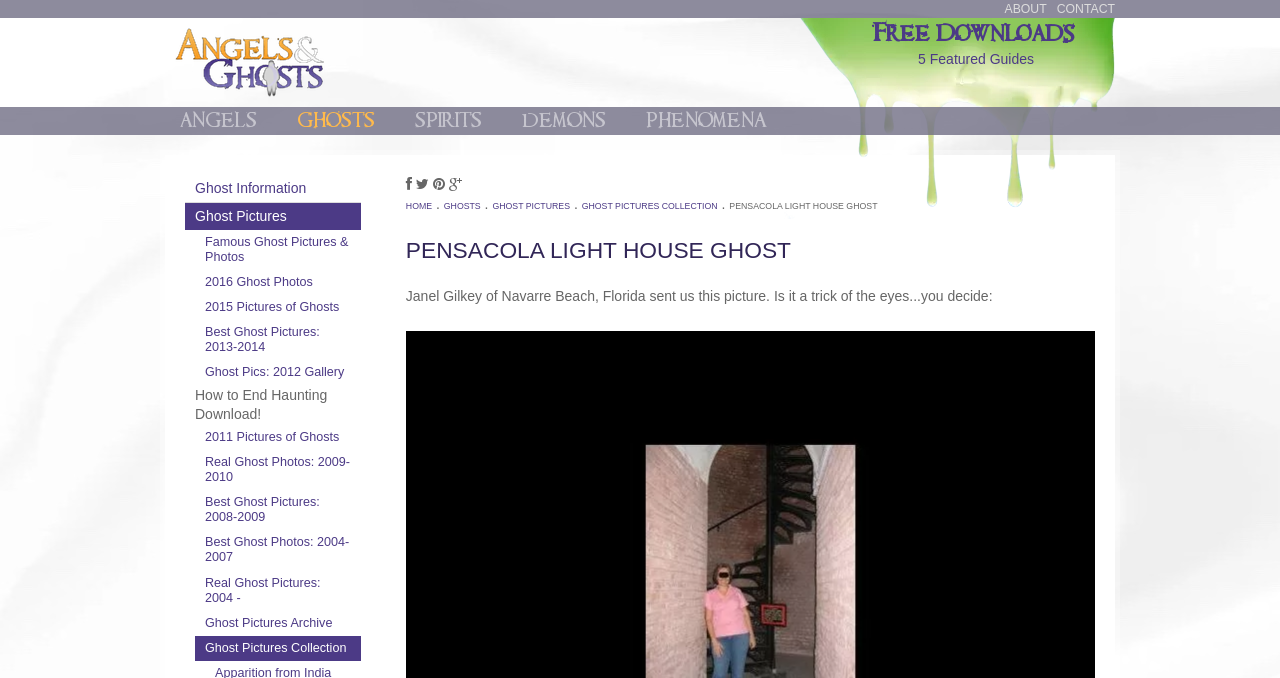Please determine the bounding box coordinates of the area that needs to be clicked to complete this task: 'Visit San Diego Troubadour'. The coordinates must be four float numbers between 0 and 1, formatted as [left, top, right, bottom].

None